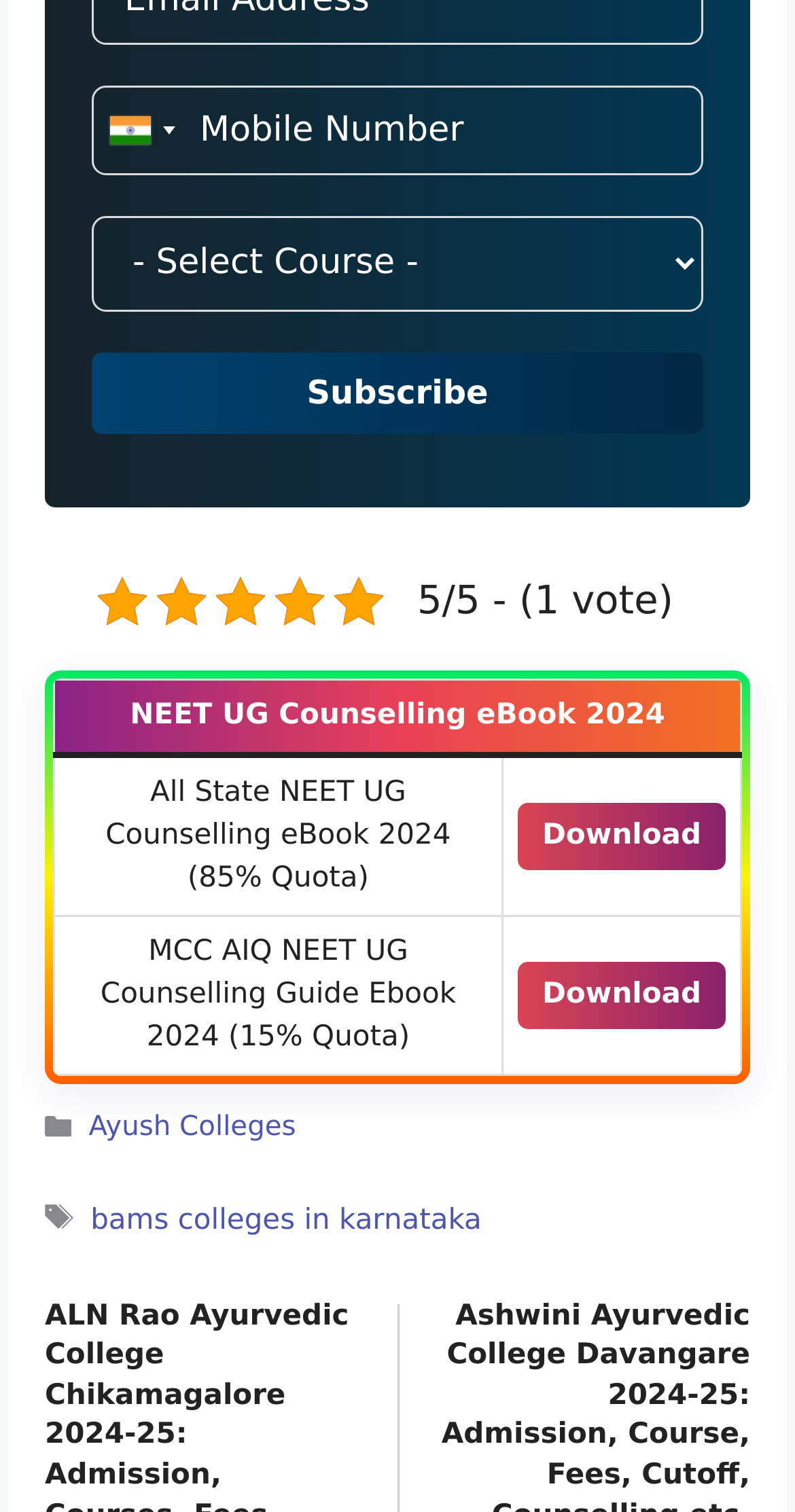What is the title of the eBook in the first row?
Please use the image to provide a one-word or short phrase answer.

NEET UG Counselling eBook 2024